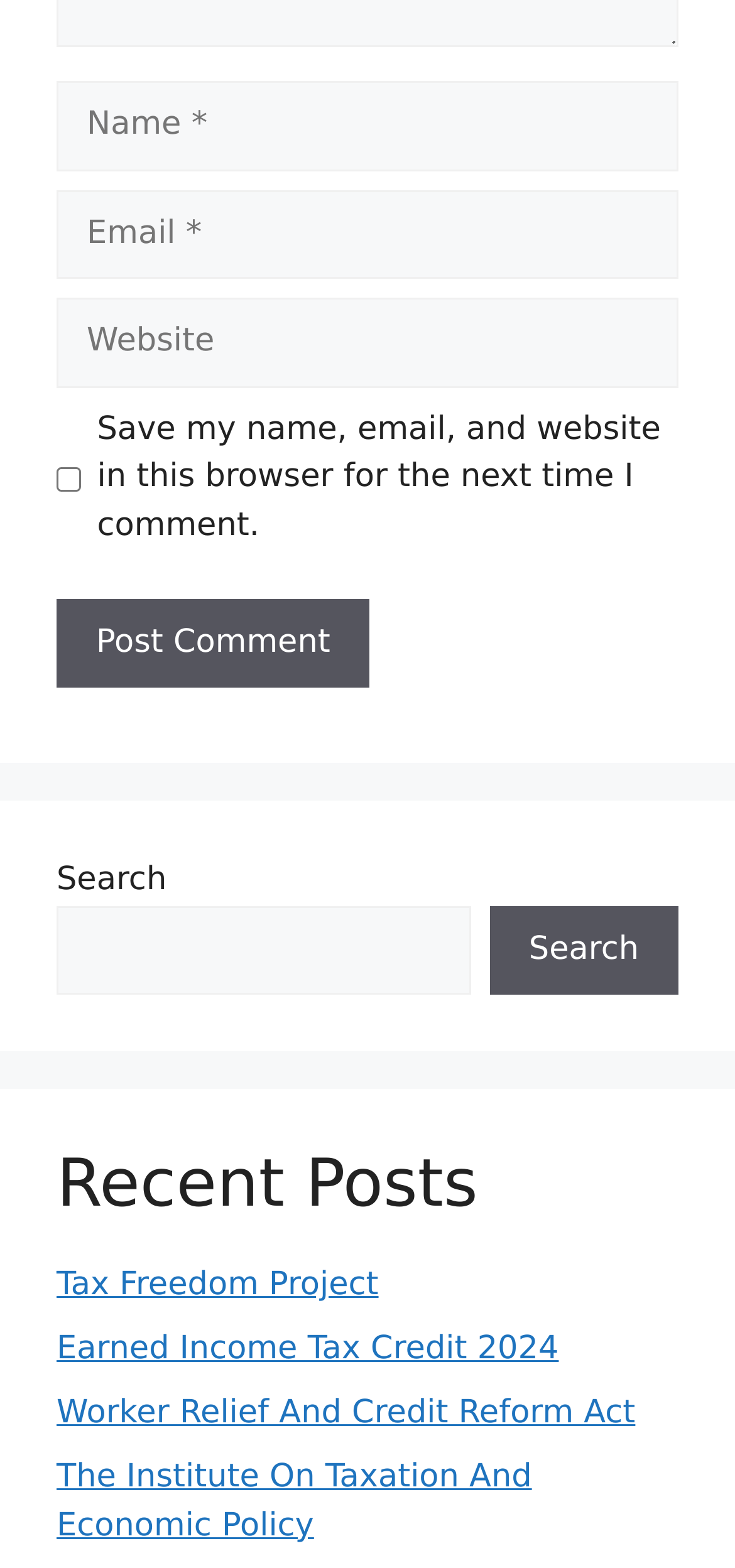Find the bounding box coordinates for the element that must be clicked to complete the instruction: "Post a comment". The coordinates should be four float numbers between 0 and 1, indicated as [left, top, right, bottom].

[0.077, 0.382, 0.503, 0.439]